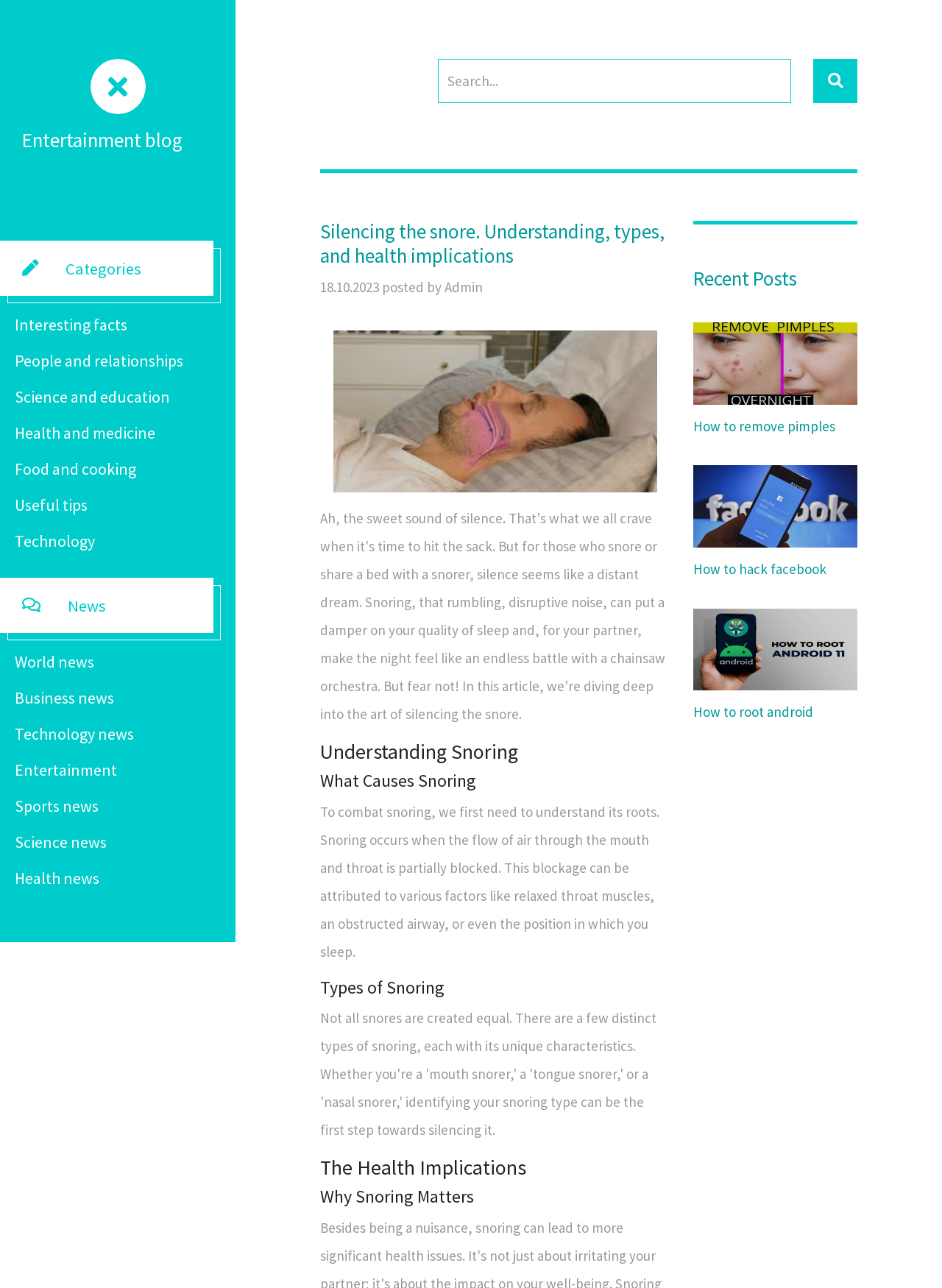Determine the bounding box coordinates for the region that must be clicked to execute the following instruction: "Click on the 'Technology news' link".

[0.016, 0.562, 0.142, 0.578]